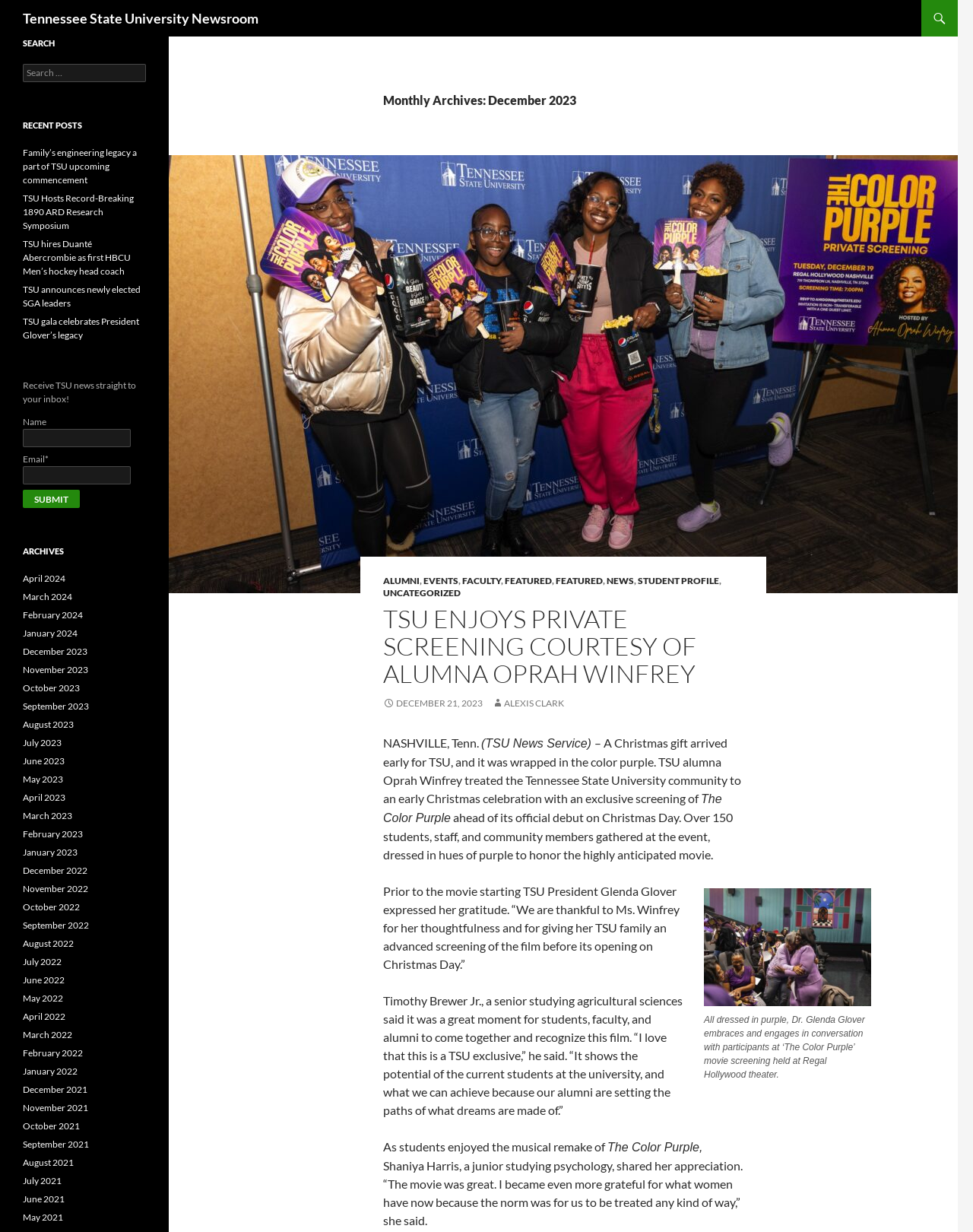Find the bounding box of the web element that fits this description: "Alumni".

[0.394, 0.467, 0.431, 0.476]